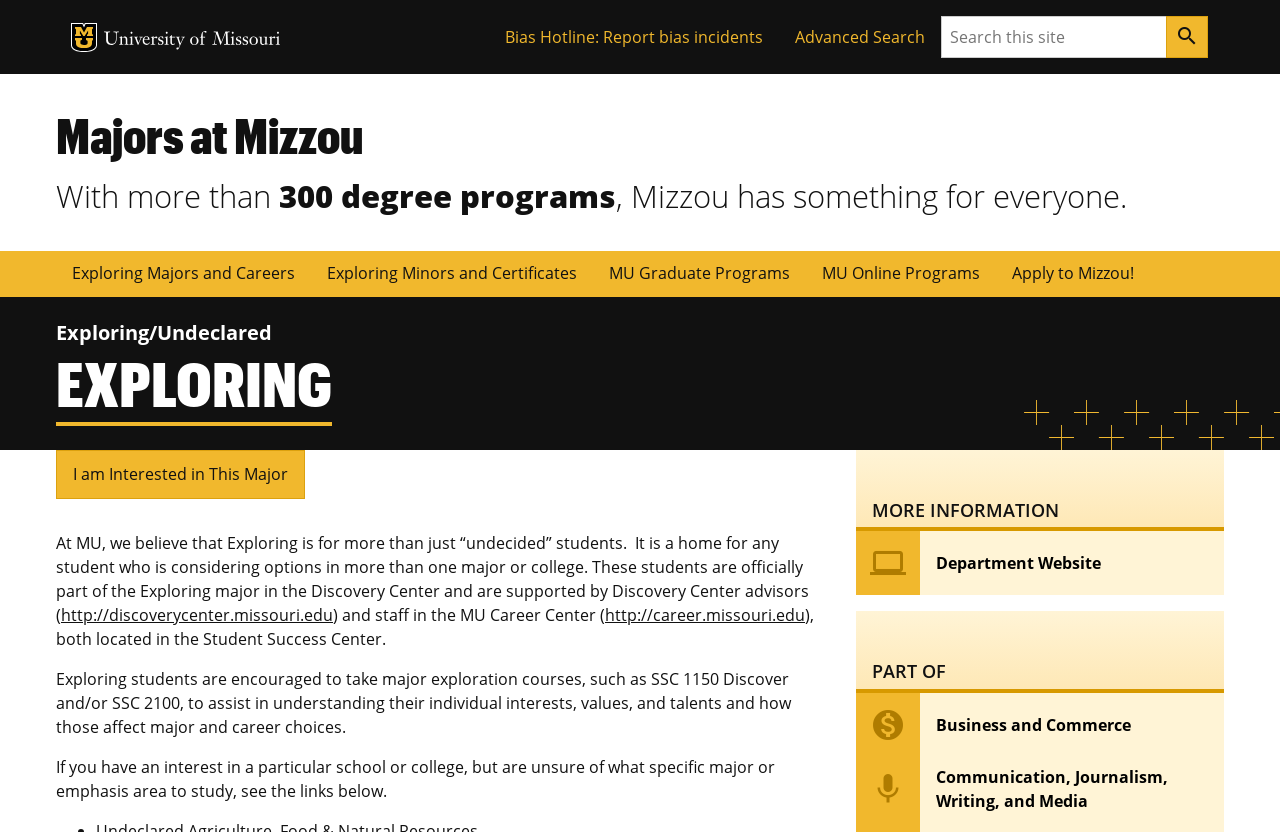Convey a detailed summary of the webpage, mentioning all key elements.

The webpage is about Exploring Majors at the University of Missouri (Mizzou). At the top left, there is a link to the MU Logo, followed by a heading that reads "University of Missouri". To the right of the logo, there are three links: "Bias Hotline: Report bias incidents", "Advanced Search", and a search bar with a "search" button.

Below the top section, there is a large heading that reads "Majors at Mizzou". Underneath, there are three lines of text that describe the university's degree programs, stating that Mizzou has over 300 degree programs and something for everyone.

To the right of the text, there are five links: "Exploring Majors and Careers", "Exploring Minors and Certificates", "MU Graduate Programs", "MU Online Programs", and "Apply to Mizzou!".

The main content of the page is divided into sections. The first section is about Exploring/Undeclared majors, with a heading and a link to "Exploring/Undeclared". Below, there is a paragraph of text that describes the Exploring major, stating that it is a home for students who are considering options in more than one major or college.

The next section has a heading that reads "MORE INFORMATION", followed by a link to the Computer Department Website. Below, there is another section with a heading that reads "PART OF", followed by two links: "Business and Commerce" and "Communication, Journalism, Writing, and Media".

Throughout the page, there are a total of 14 links, 7 headings, and 7 blocks of static text. The layout is organized, with clear headings and concise text that describes the university's programs and resources.